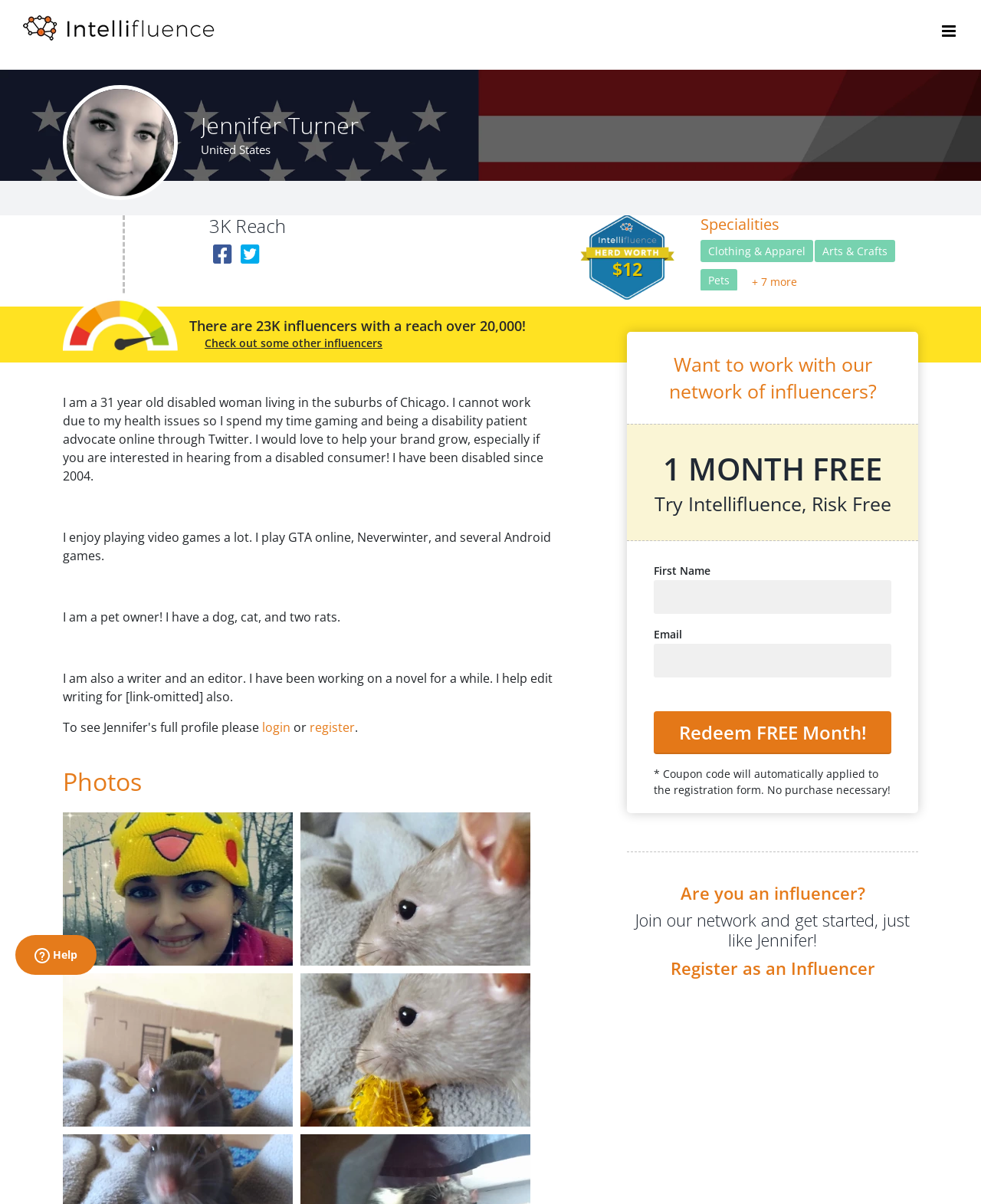What is Jennifer Turner's profession?
Can you offer a detailed and complete answer to this question?

Based on the webpage, Jennifer Turner's profile is displayed, and in her bio, it is mentioned that she is a writer and an editor, which indicates her profession.